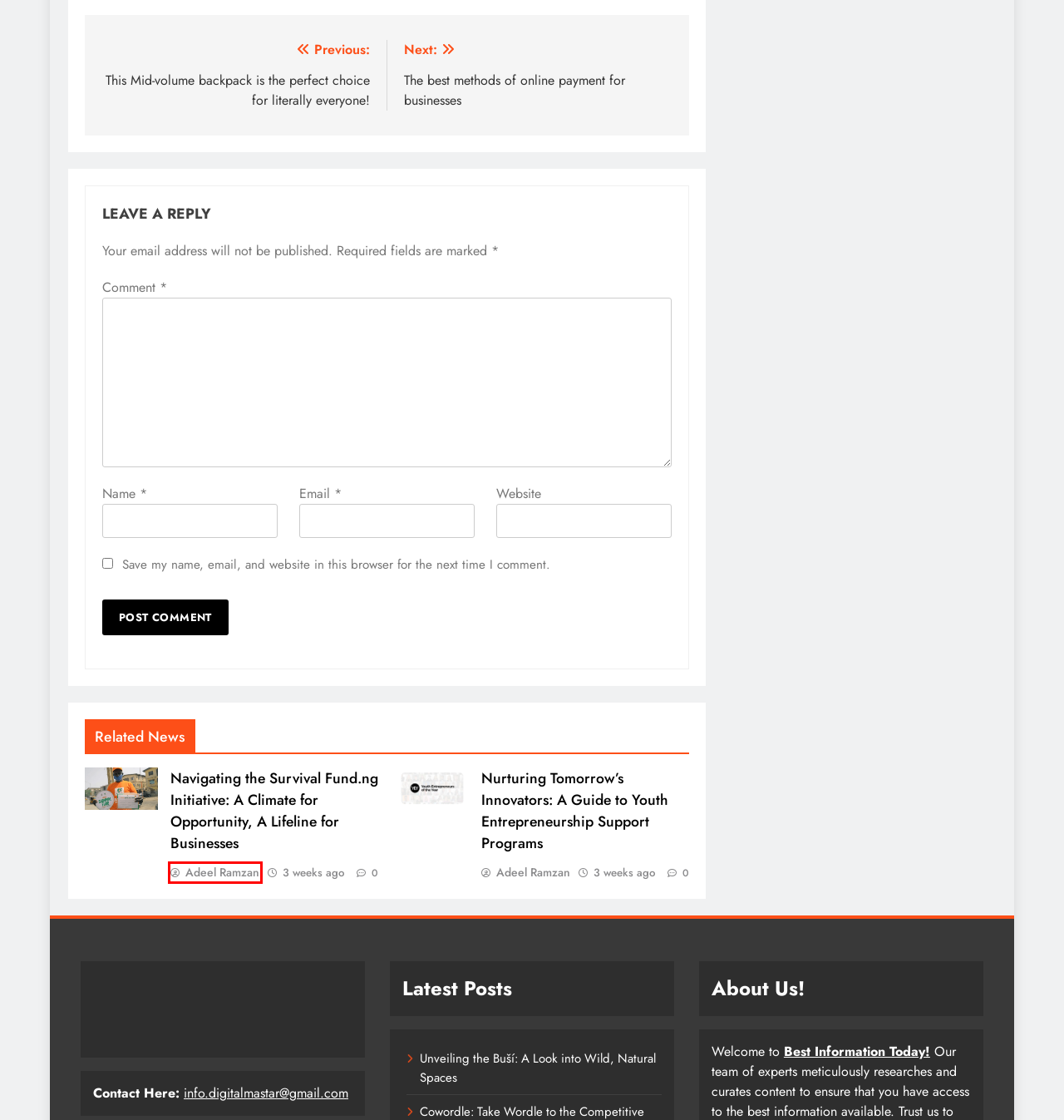Provided is a screenshot of a webpage with a red bounding box around an element. Select the most accurate webpage description for the page that appears after clicking the highlighted element. Here are the candidates:
A. 5 Way Candle Packaging Boxes Can Increase Your Business - BEST INFO TODAY
B. Fashion Archives - BEST INFO TODAY
C. Adeel Ramzan, Author at BEST INFO TODAY
D. This Mid-volume backpack is the perfect choice for literally everyone! - BEST INFO TODAY
E. Unveiling the Buší: A Look into Wild, Natural Spaces
F. Navigating the Survival Fund.ng Initiative: A Climate for Opportunity
G. A Guide to Youth Entrepreneurship Support Programs
H. BEST INFO TODAY - Things You Need To Know

C